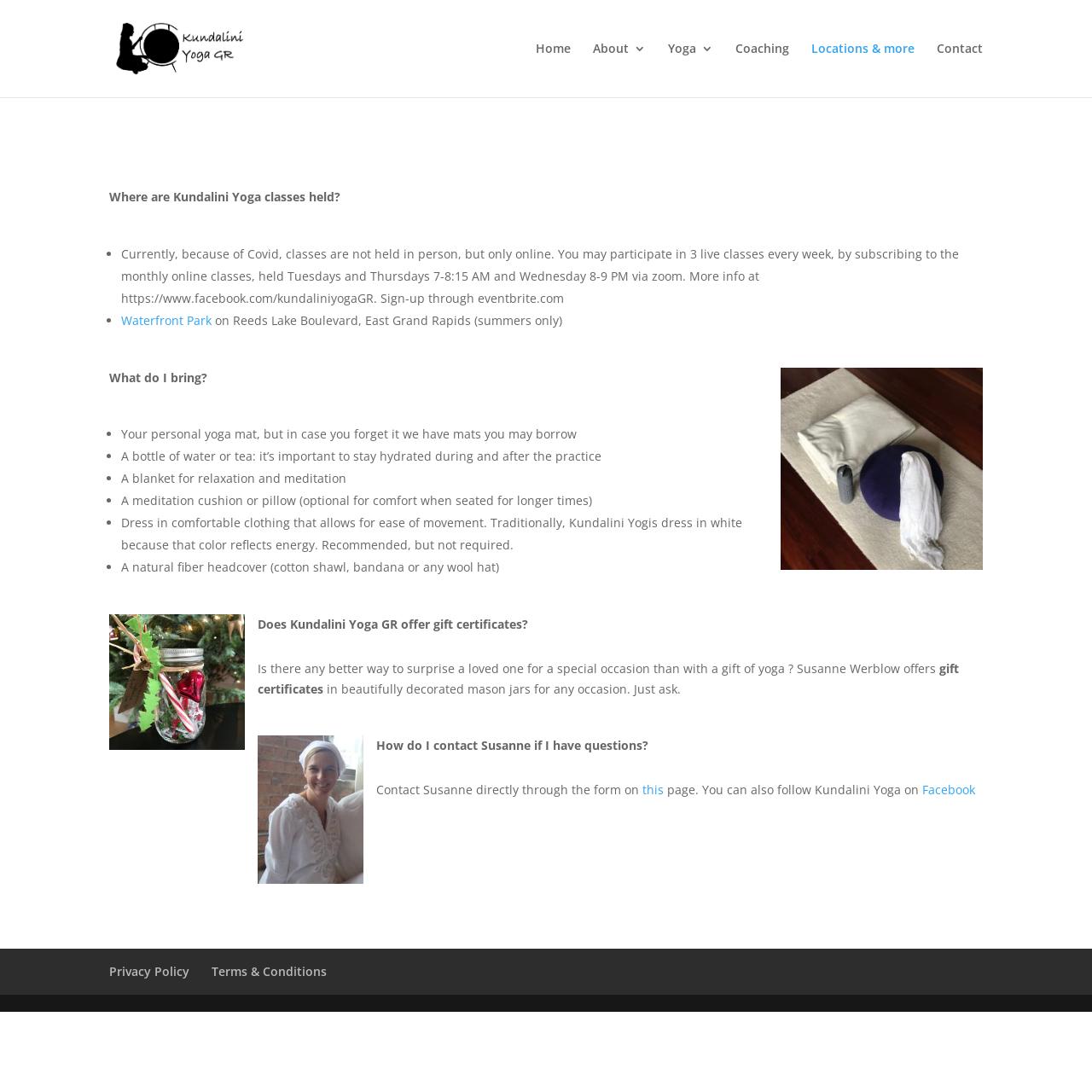Analyze the image and provide a detailed answer to the question: How can I contact Susanne with questions?

The webpage provides two ways to contact Susanne with questions: through the form on the current webpage or by following Kundalini Yoga on Facebook.